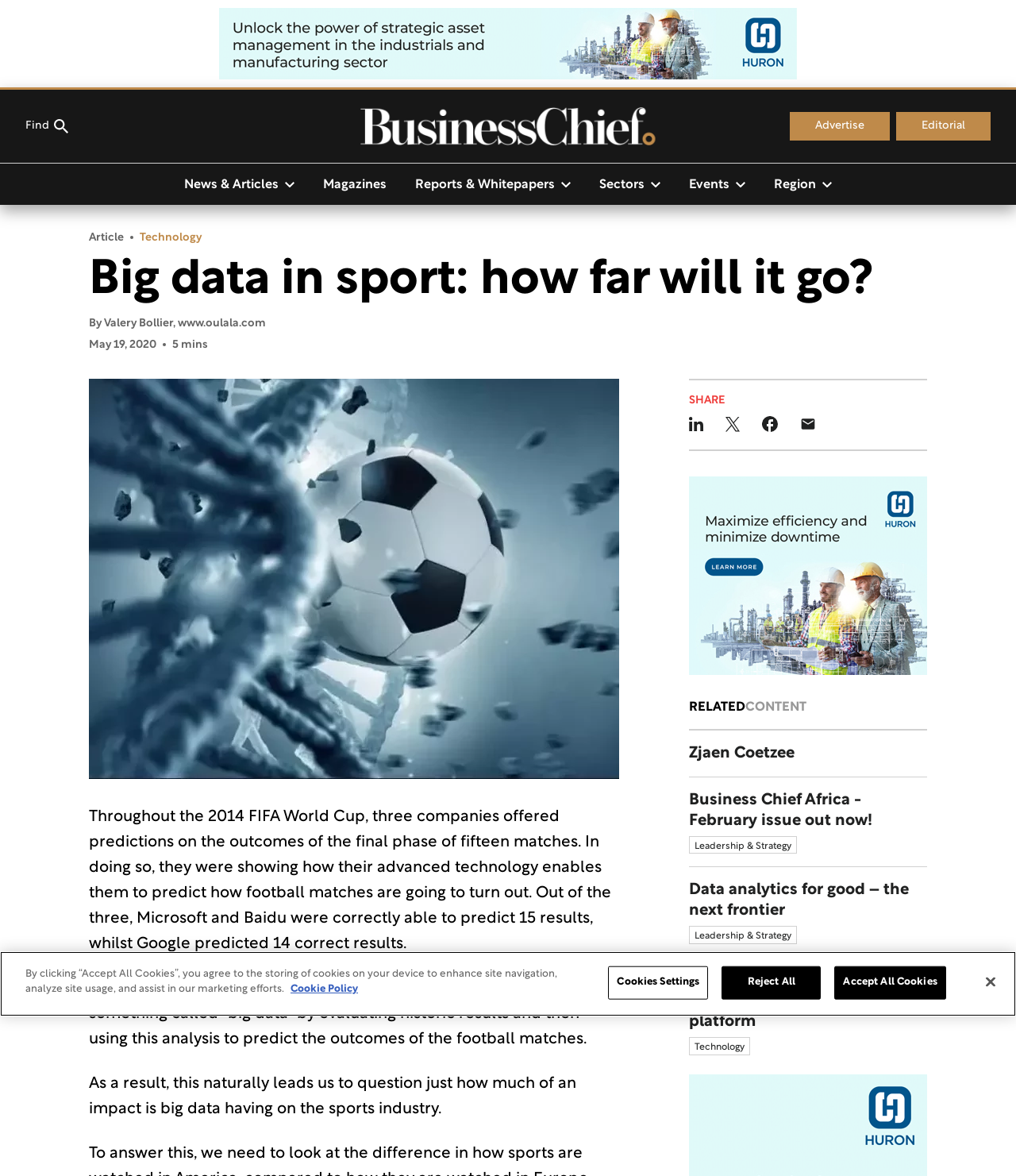Please determine the bounding box coordinates of the element's region to click in order to carry out the following instruction: "Share the article on LinkedIn". The coordinates should be four float numbers between 0 and 1, i.e., [left, top, right, bottom].

[0.678, 0.35, 0.692, 0.372]